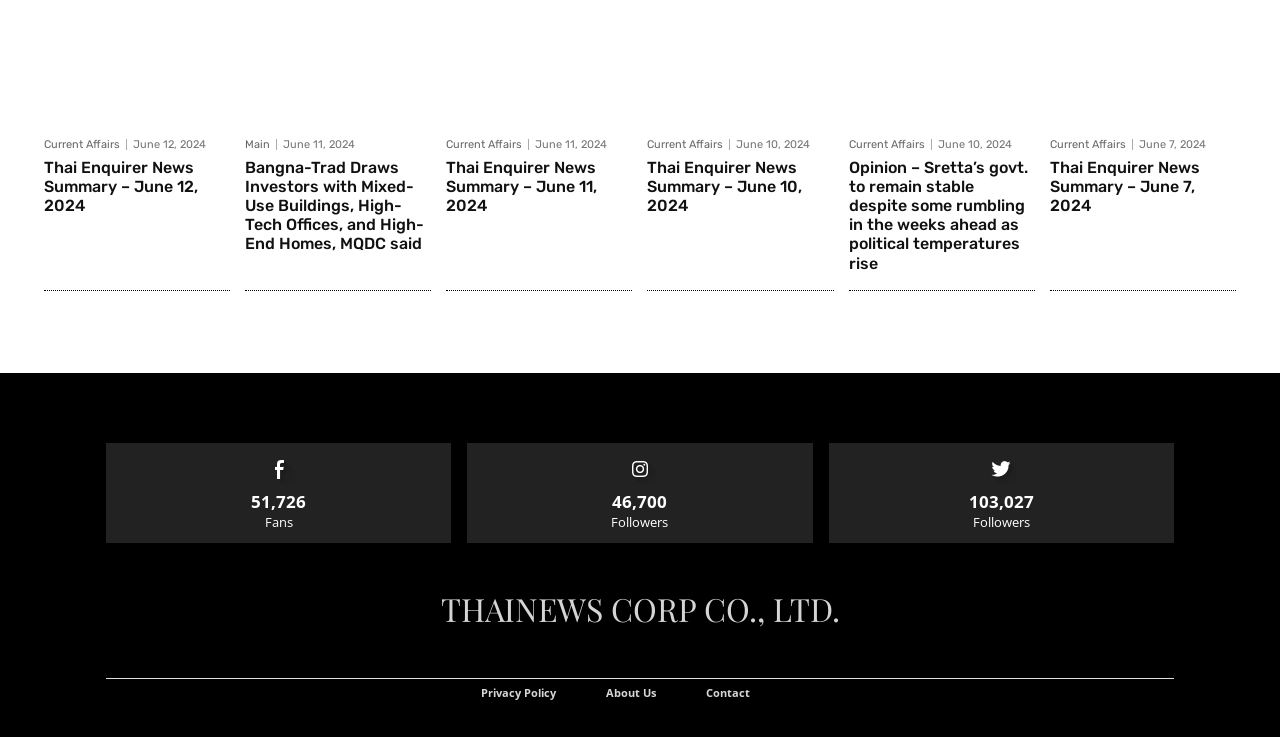Identify the bounding box coordinates of the region that should be clicked to execute the following instruction: "Open 'Thai Enquirer News Summary – June 12, 2024'".

[0.034, 0.214, 0.155, 0.292]